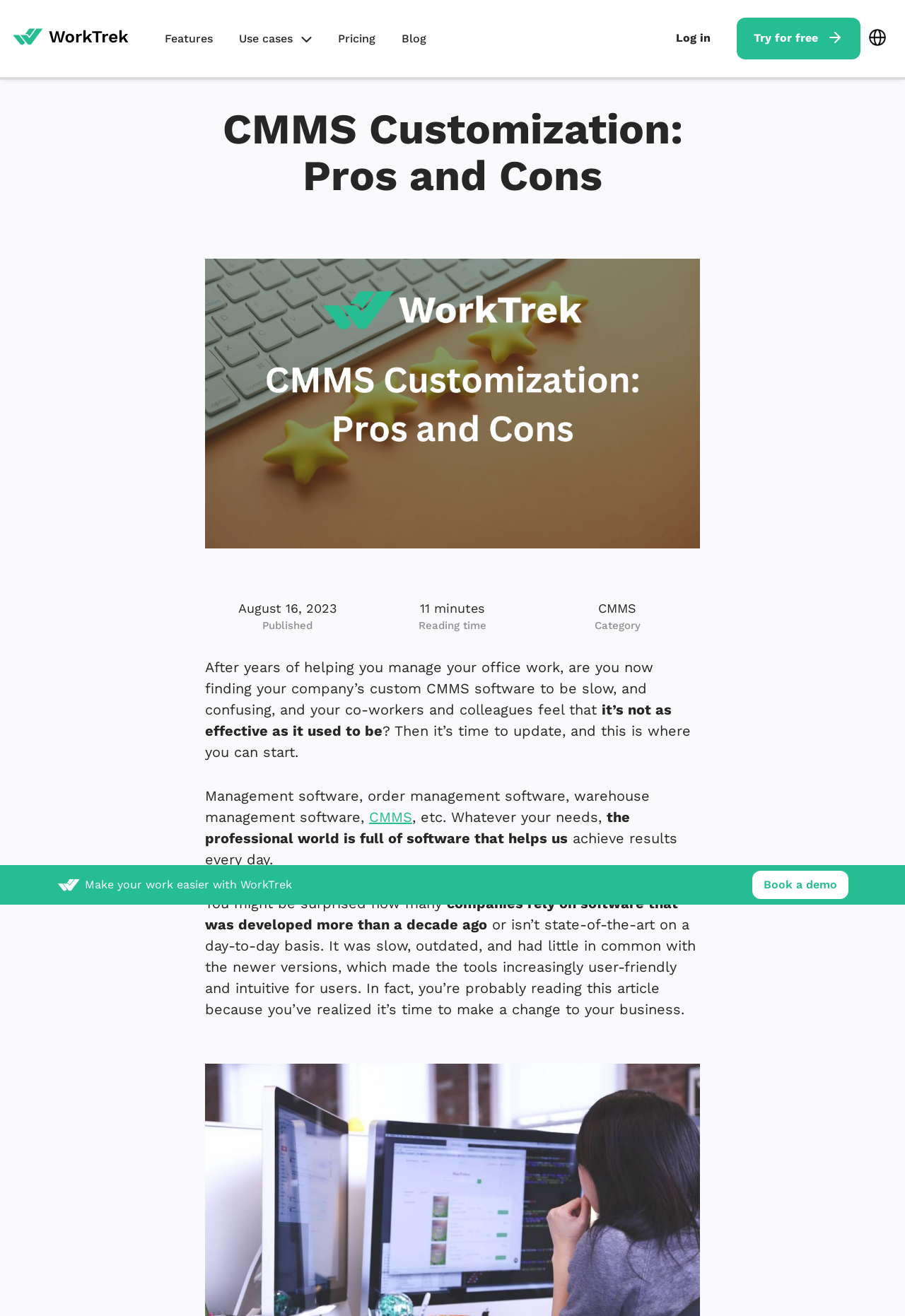What is the date of publication of the article?
Based on the image, answer the question with a single word or brief phrase.

August 16, 2023